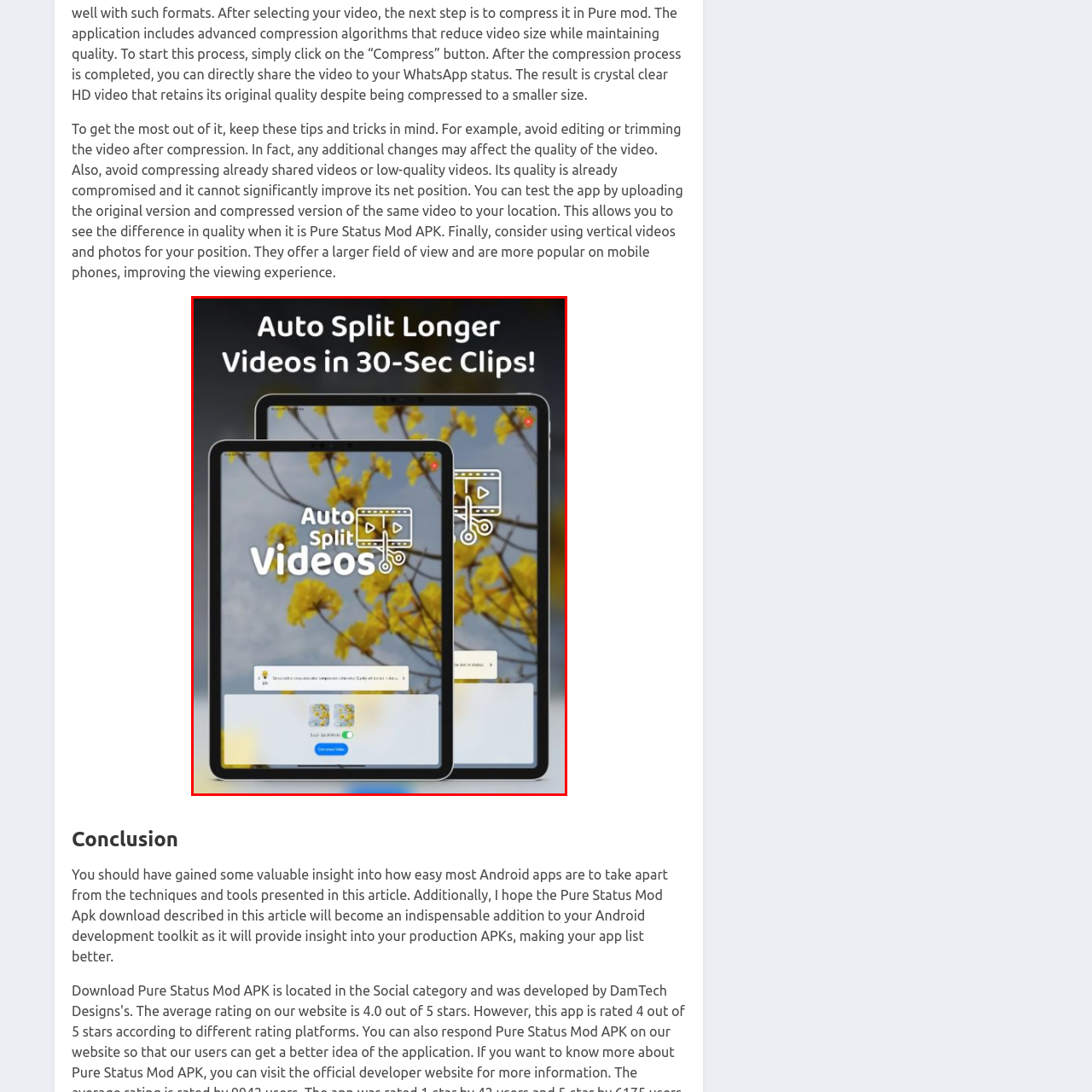Inspect the part framed by the grey rectangle, What is the purpose of the graphic? 
Reply with a single word or phrase.

To invite users to explore efficient video editing solutions